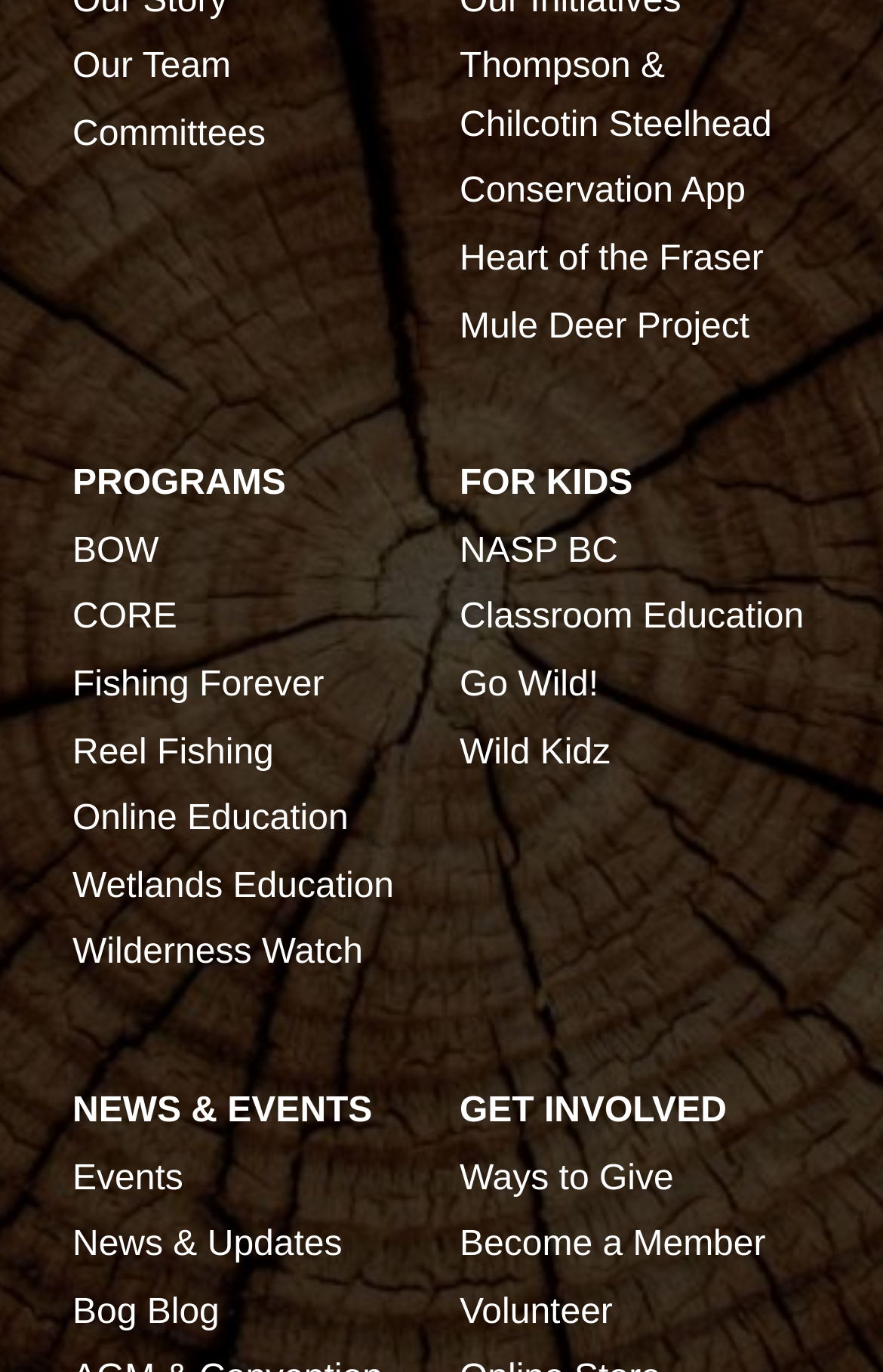Locate the bounding box coordinates of the clickable element to fulfill the following instruction: "search for something". Provide the coordinates as four float numbers between 0 and 1 in the format [left, top, right, bottom].

None